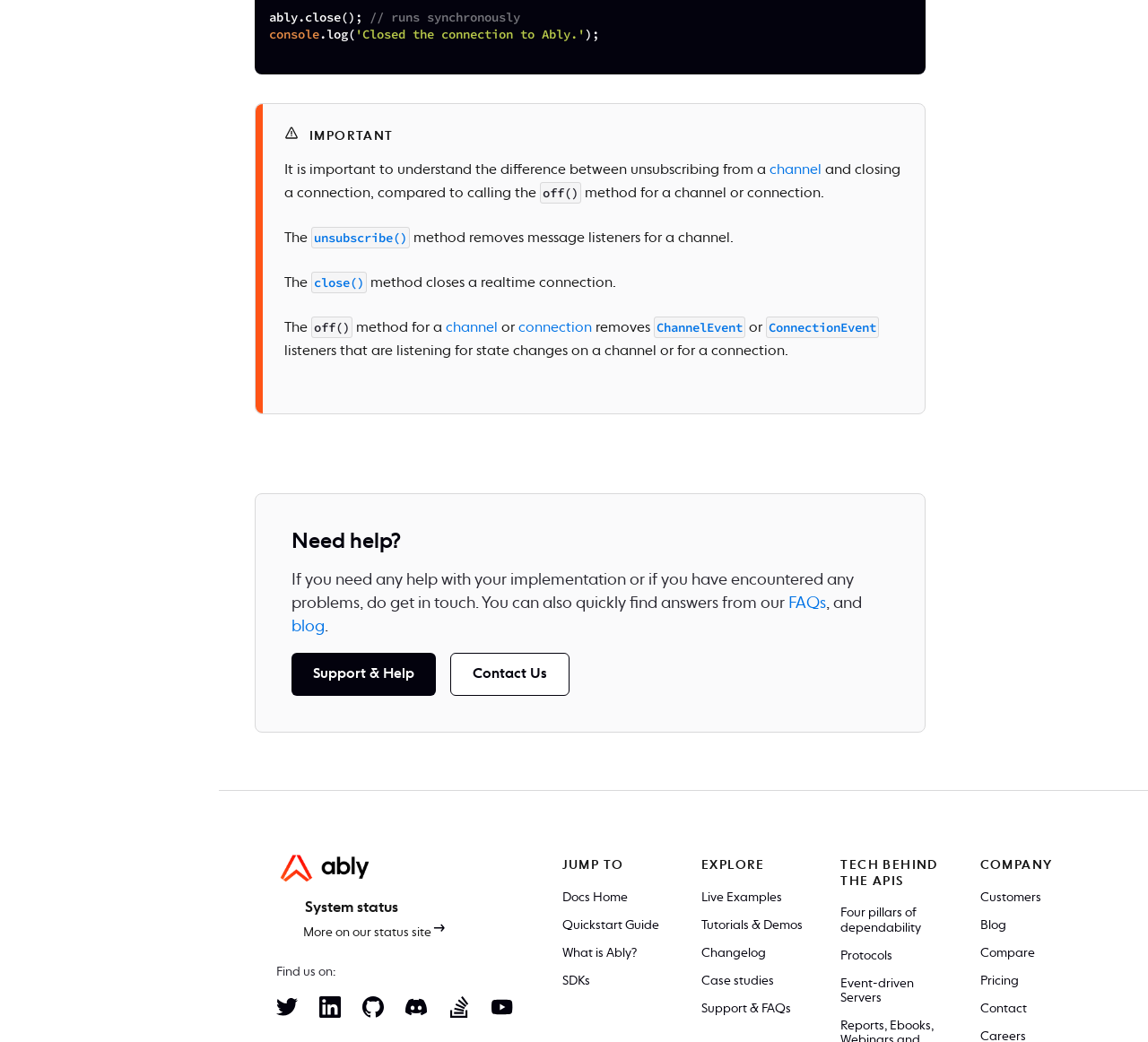What is the difference between unsubscribing from a channel and closing a connection?
Using the image, elaborate on the answer with as much detail as possible.

According to the webpage, unsubscribing from a channel removes message listeners for a channel, whereas closing a connection closes a realtime connection. This distinction is important to understand when working with Ably.